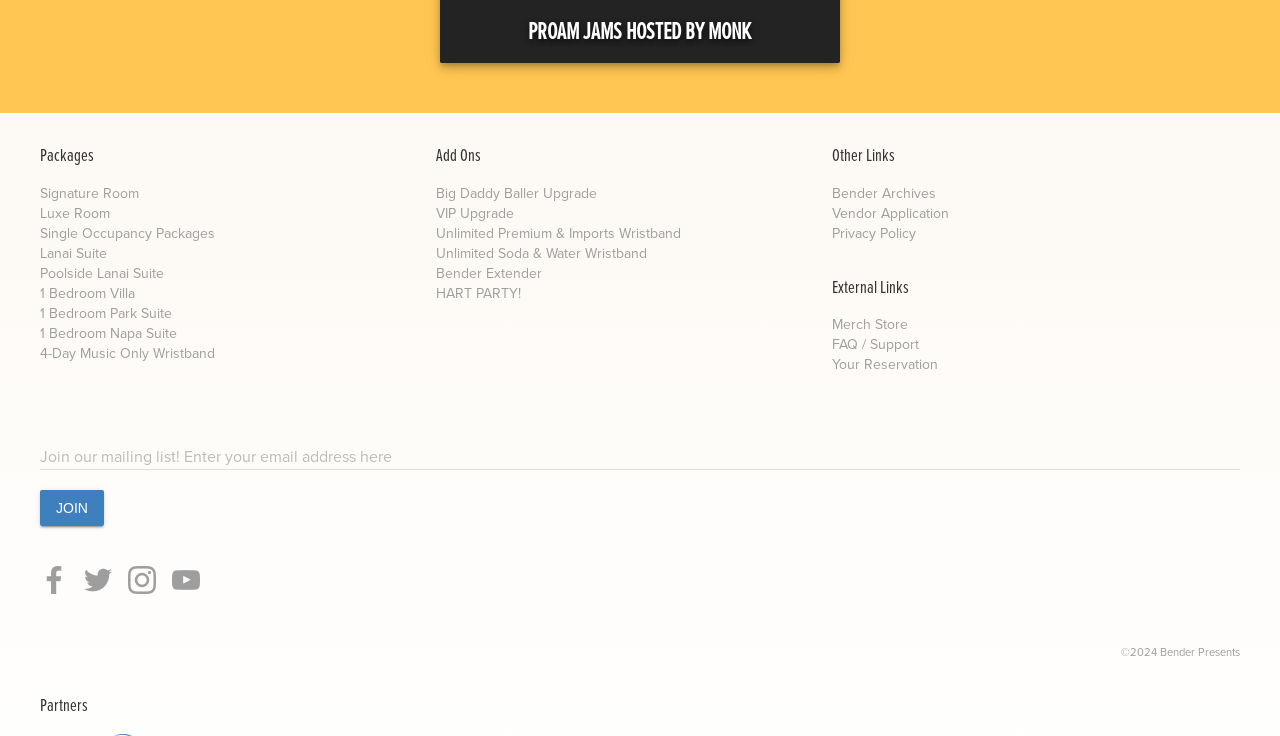Please provide a short answer using a single word or phrase for the question:
How many social media links are present?

4